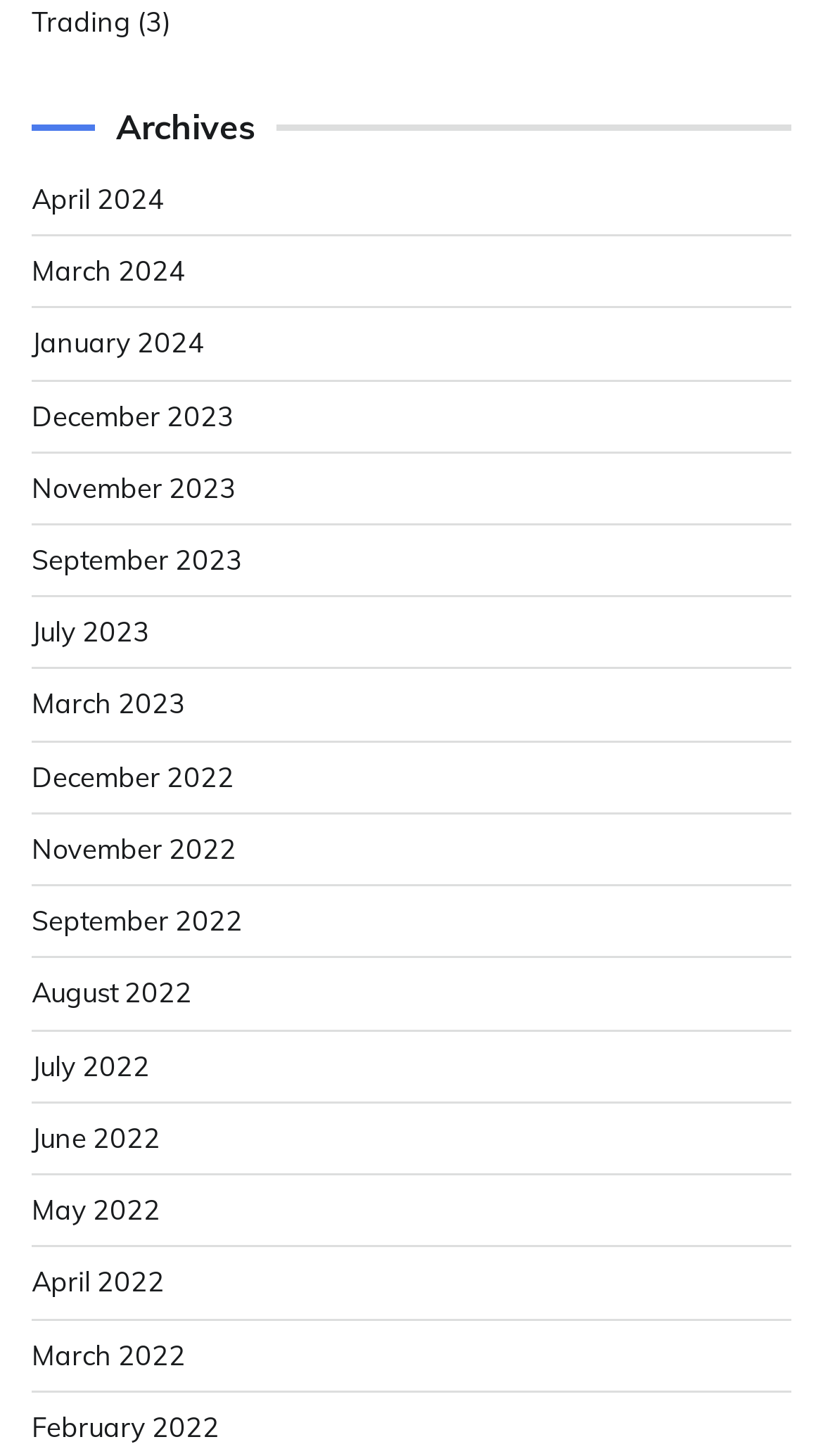Could you provide the bounding box coordinates for the portion of the screen to click to complete this instruction: "Go to trading page"?

[0.038, 0.004, 0.159, 0.027]